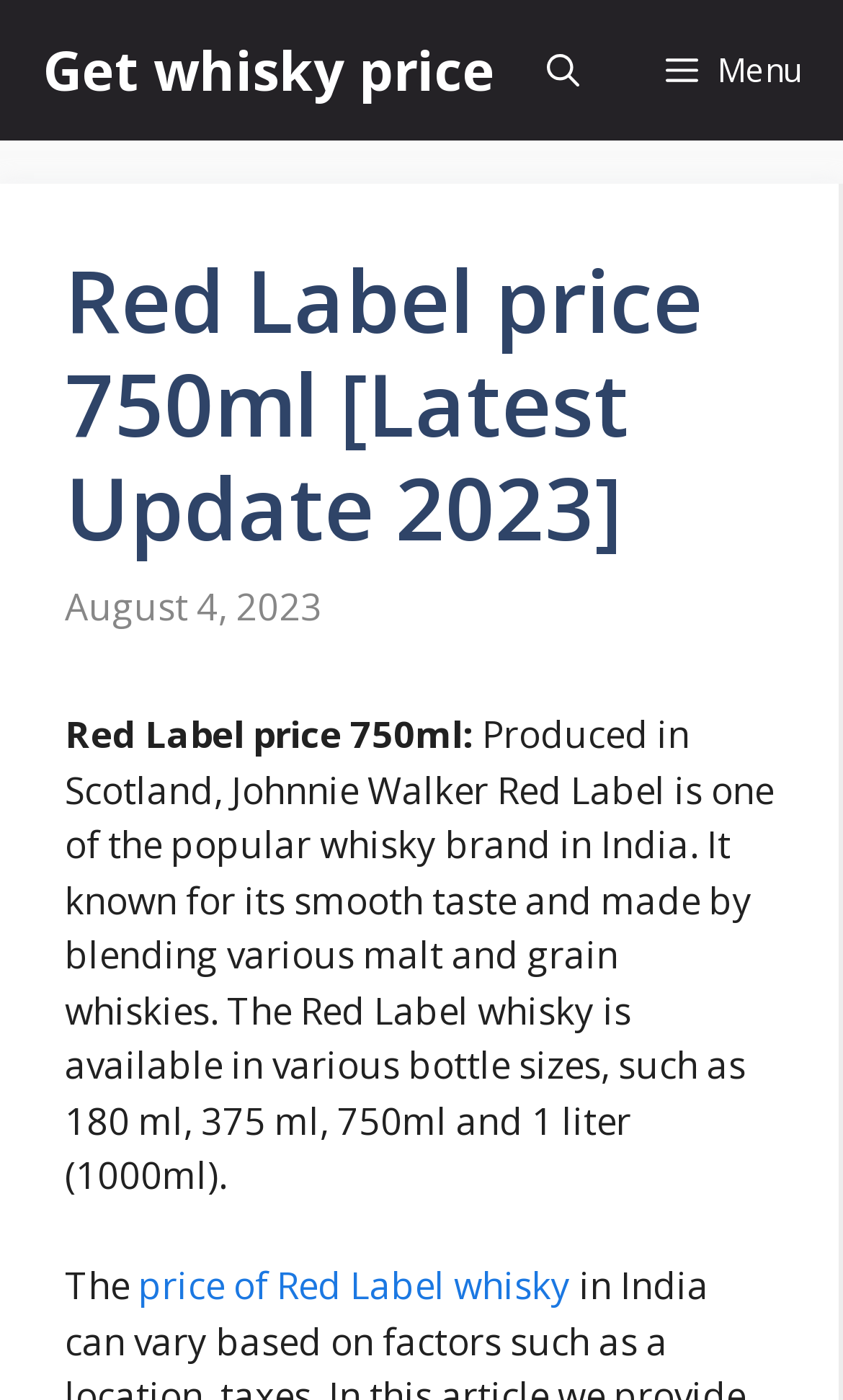Please respond to the question with a concise word or phrase:
What is the link related to the price of Red Label whisky?

price of Red Label whisky